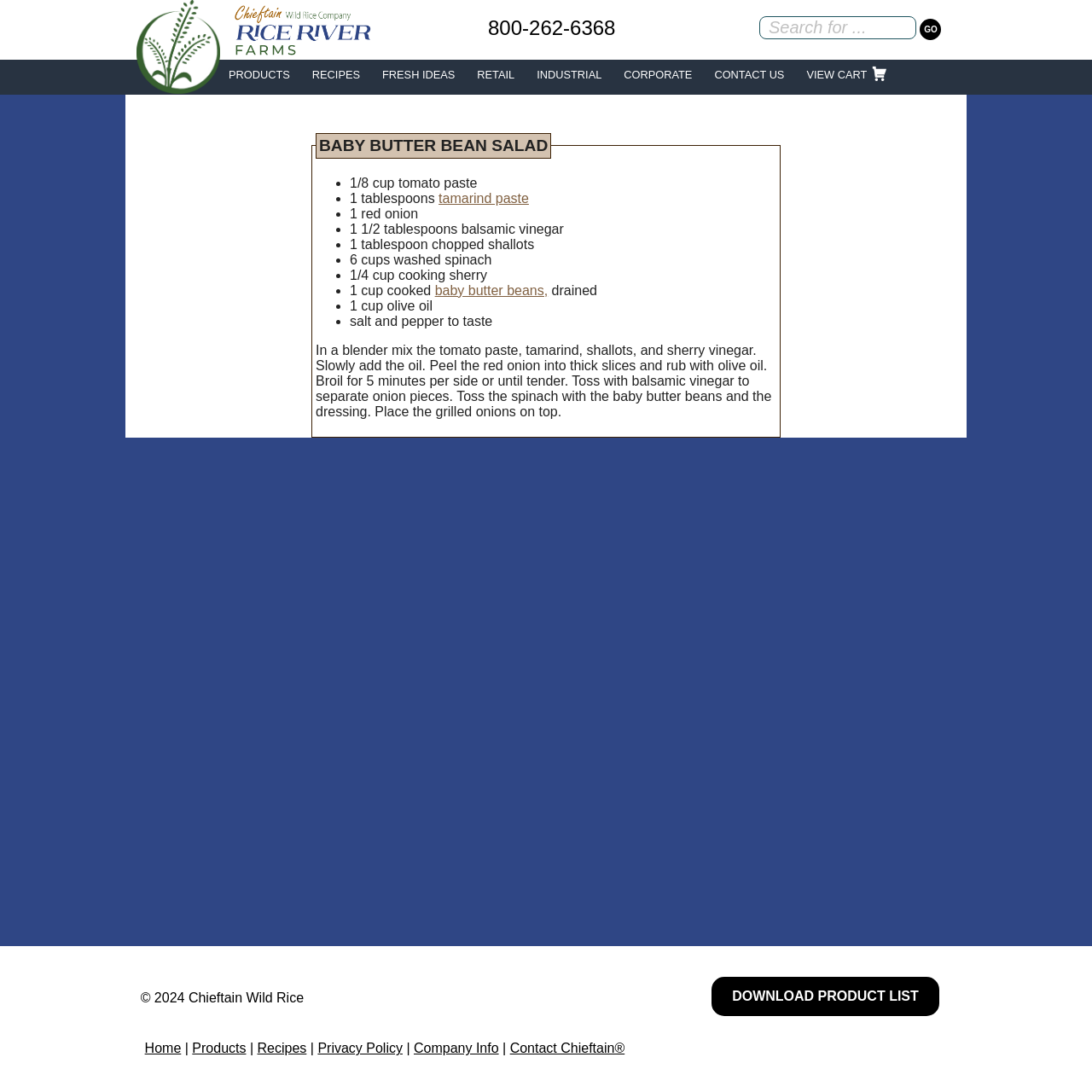What is the copyright year of Chieftain Wild Rice?
Please provide a comprehensive answer based on the visual information in the image.

I found the copyright year by looking at the StaticText element '© 2024 Chieftain Wild Rice' located at the bottom of the webpage.